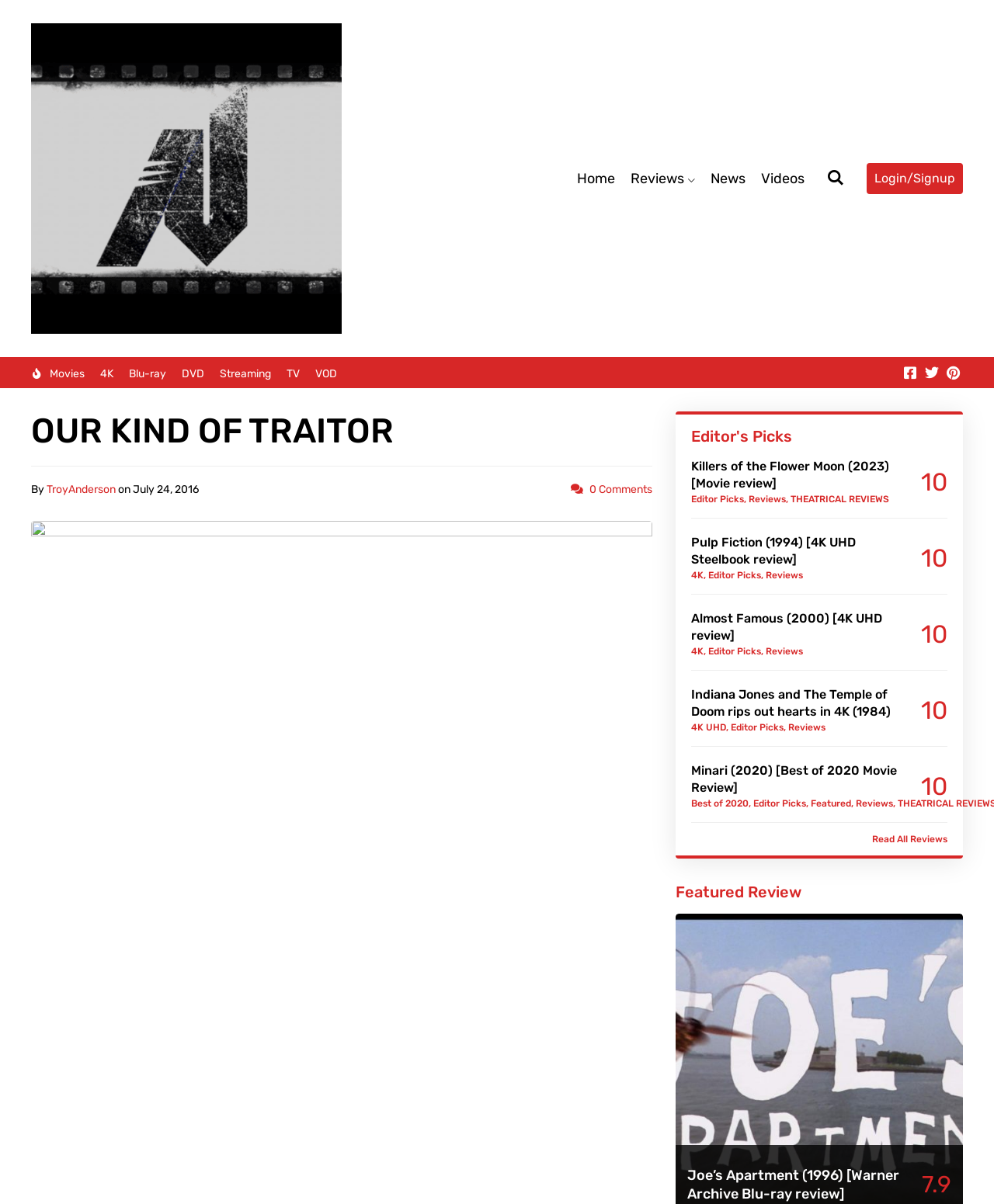Locate the bounding box coordinates of the clickable area to execute the instruction: "View the 'Contact Us' page". Provide the coordinates as four float numbers between 0 and 1, represented as [left, top, right, bottom].

None